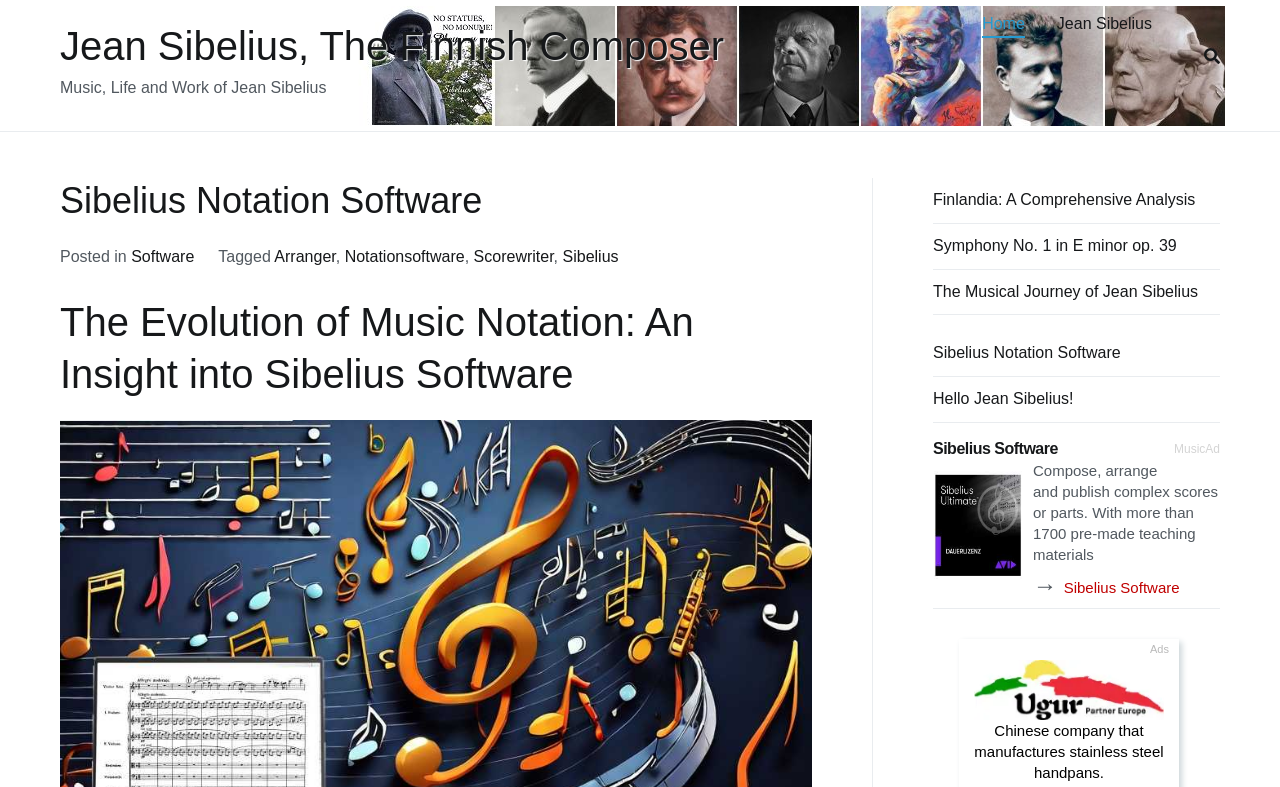Using the elements shown in the image, answer the question comprehensively: What is the purpose of Sibelius Software?

The question is asking for the purpose of Sibelius Software, which can be found in the text that describes the software's functionality on the webpage.